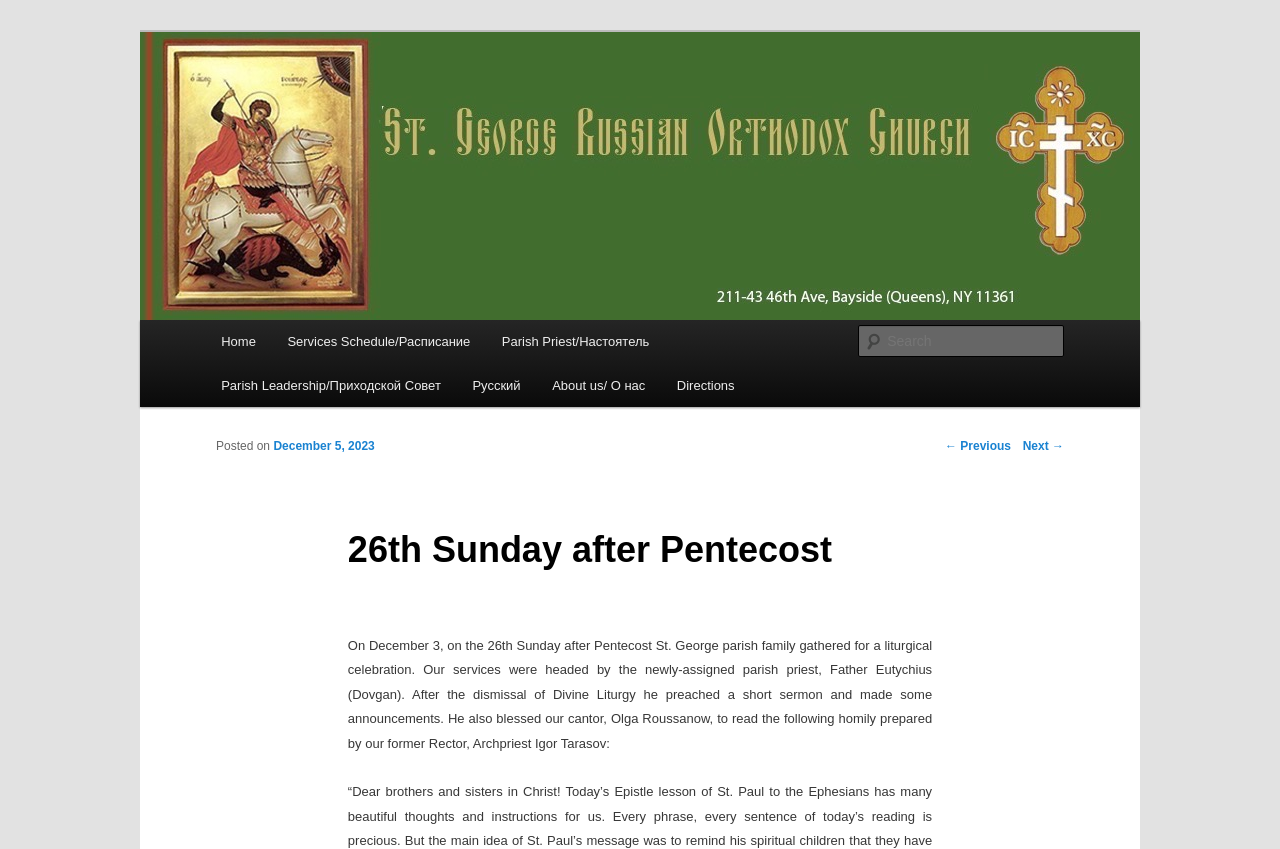Give a short answer using one word or phrase for the question:
What is the name of the church?

St. George Russian Orthodox Church